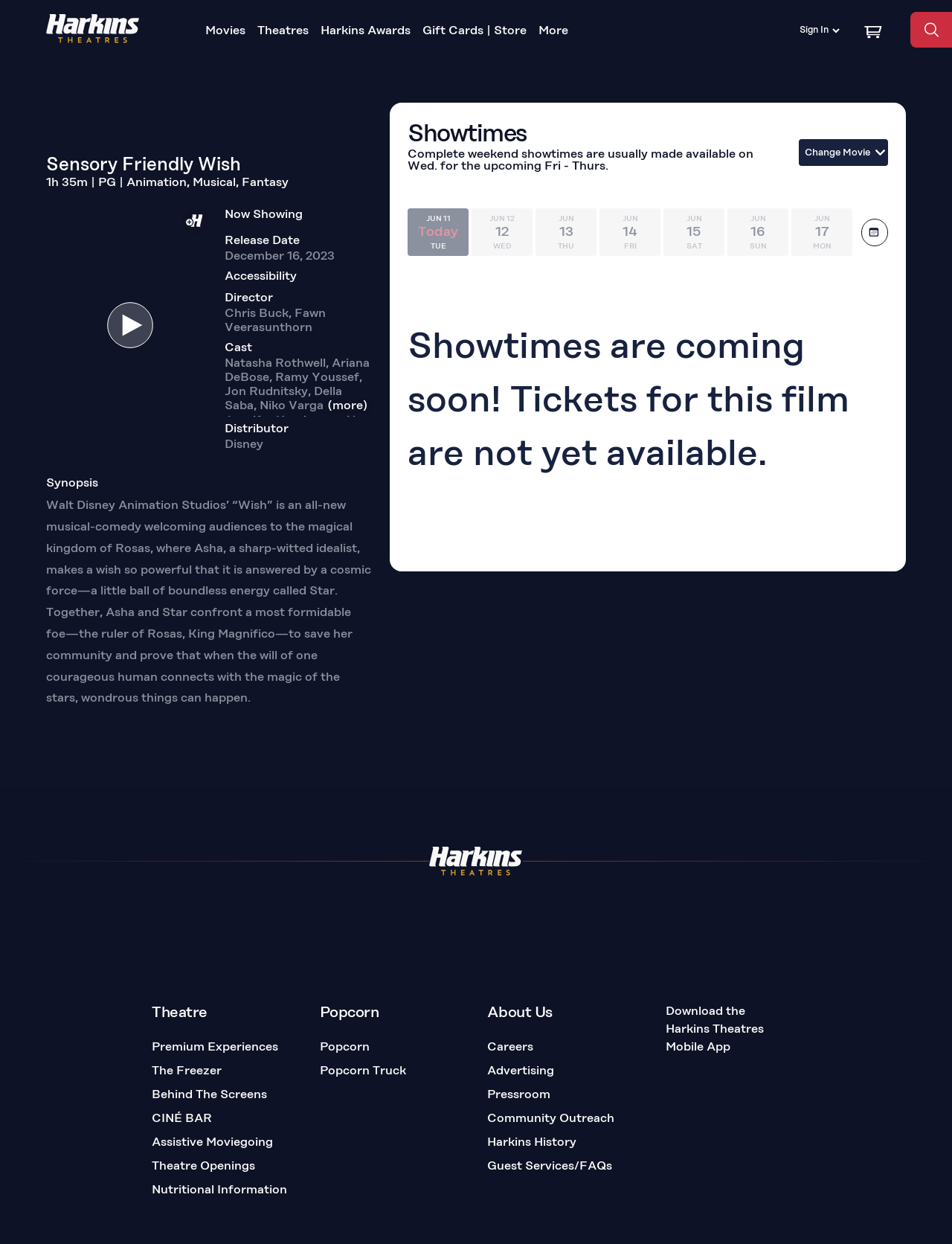Bounding box coordinates are specified in the format (top-left x, top-left y, bottom-right x, bottom-right y). All values are floating point numbers bounded between 0 and 1. Please provide the bounding box coordinate of the region this sentence describes: Jun17Mon

[0.831, 0.168, 0.895, 0.206]